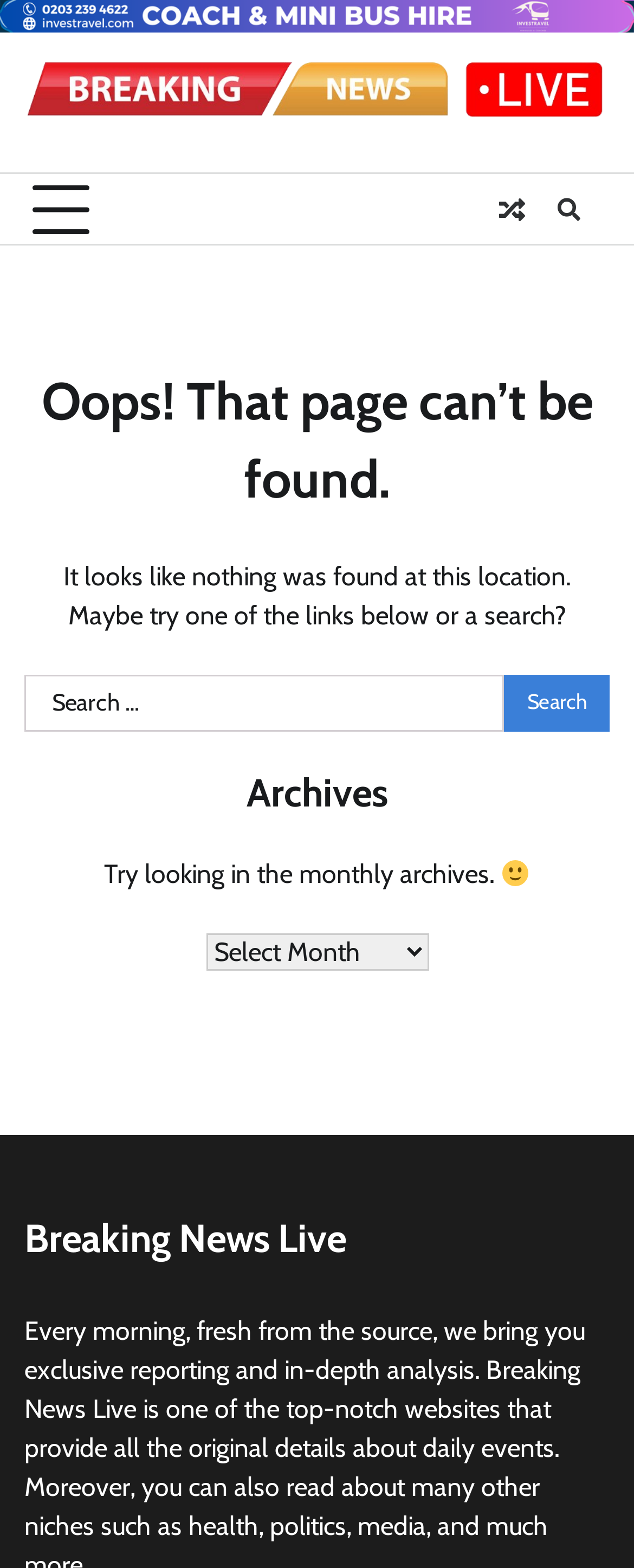What is the name of the logo on this page?
Can you provide an in-depth and detailed response to the question?

The logo on this page is the 'Breaking News Live Logo', which is located at the top left corner of the page. It is an image element with a bounding box coordinate of [0.038, 0.036, 0.962, 0.077].